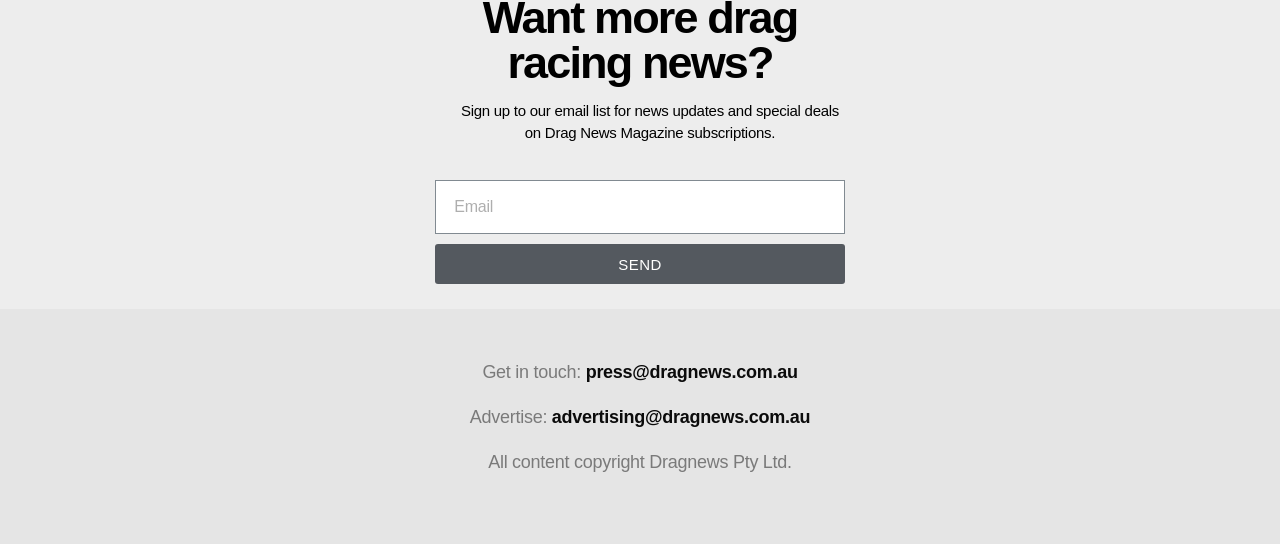Consider the image and give a detailed and elaborate answer to the question: 
What is the copyright holder of the website's content?

The StaticText element at the bottom of the webpage states 'All content copyright Dragnews Pty Ltd.', indicating that Dragnews Pty Ltd is the copyright holder of the website's content.